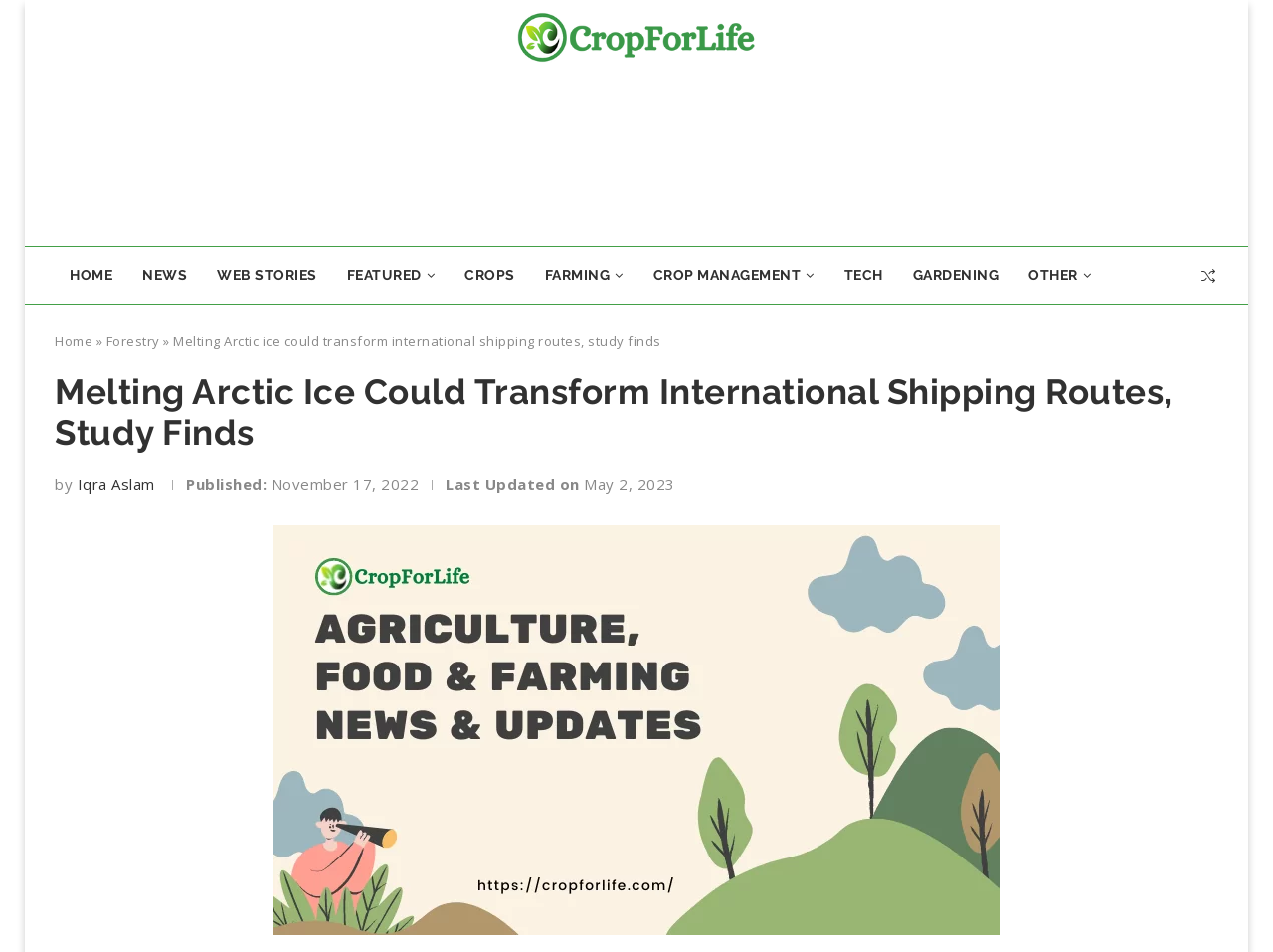Who is the author of the article?
Please answer the question with as much detail as possible using the screenshot.

I determined the answer by looking at the byline of the article, which mentions the author's name as 'Iqra Aslam'.